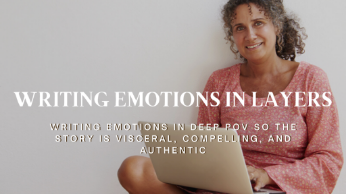Refer to the image and provide an in-depth answer to the question: 
What is the pattern on the woman's top?

The caption describes the woman's top as having a floral pattern, which suggests that the top has a design featuring flowers.